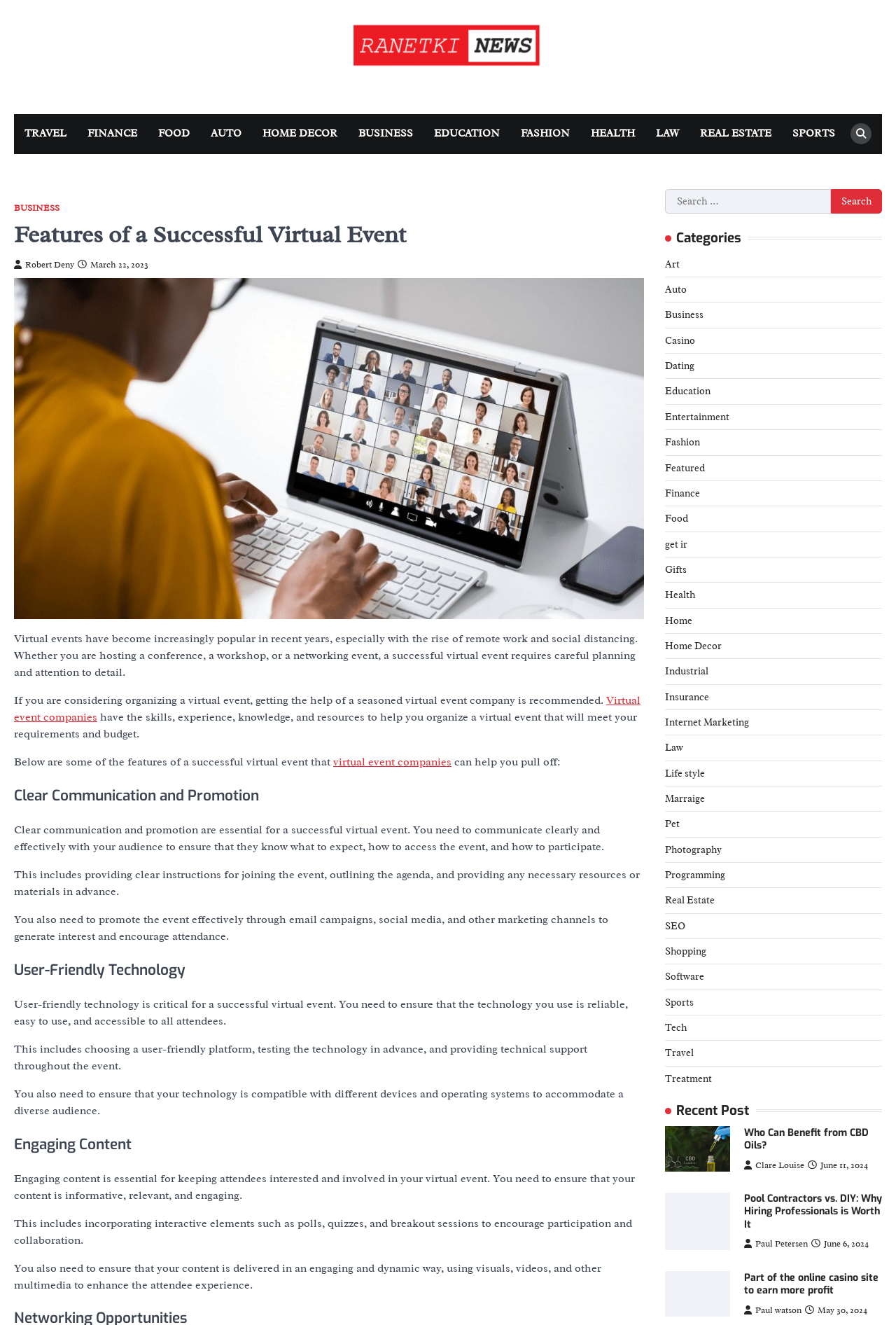Please provide a short answer using a single word or phrase for the question:
What is the purpose of incorporating interactive elements in a virtual event?

To encourage participation and collaboration